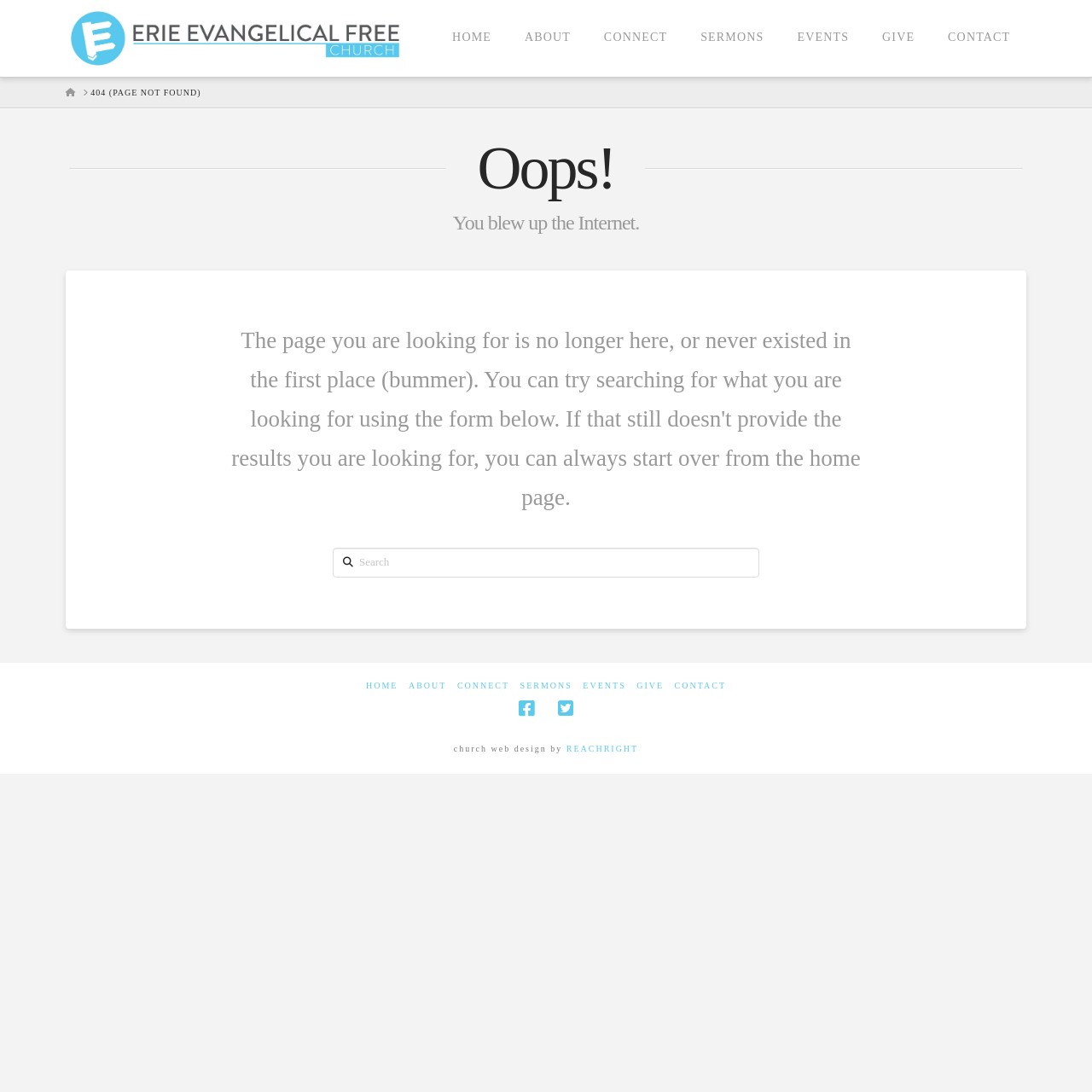Please identify the bounding box coordinates for the region that you need to click to follow this instruction: "Click on the interview with Robert Alber, Creavitalis".

None